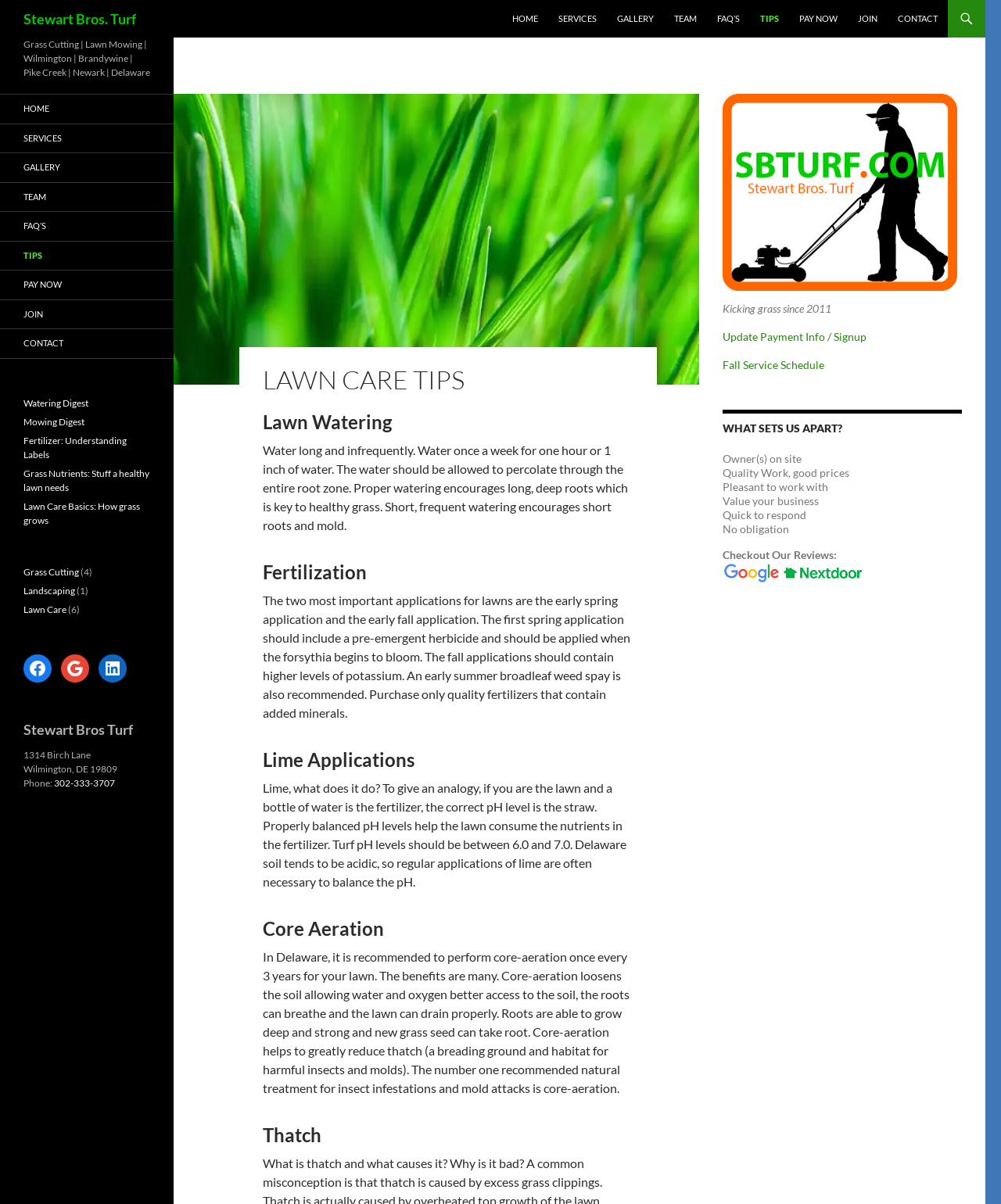Your task is to find and give the main heading text of the webpage.

Stewart Bros. Turf